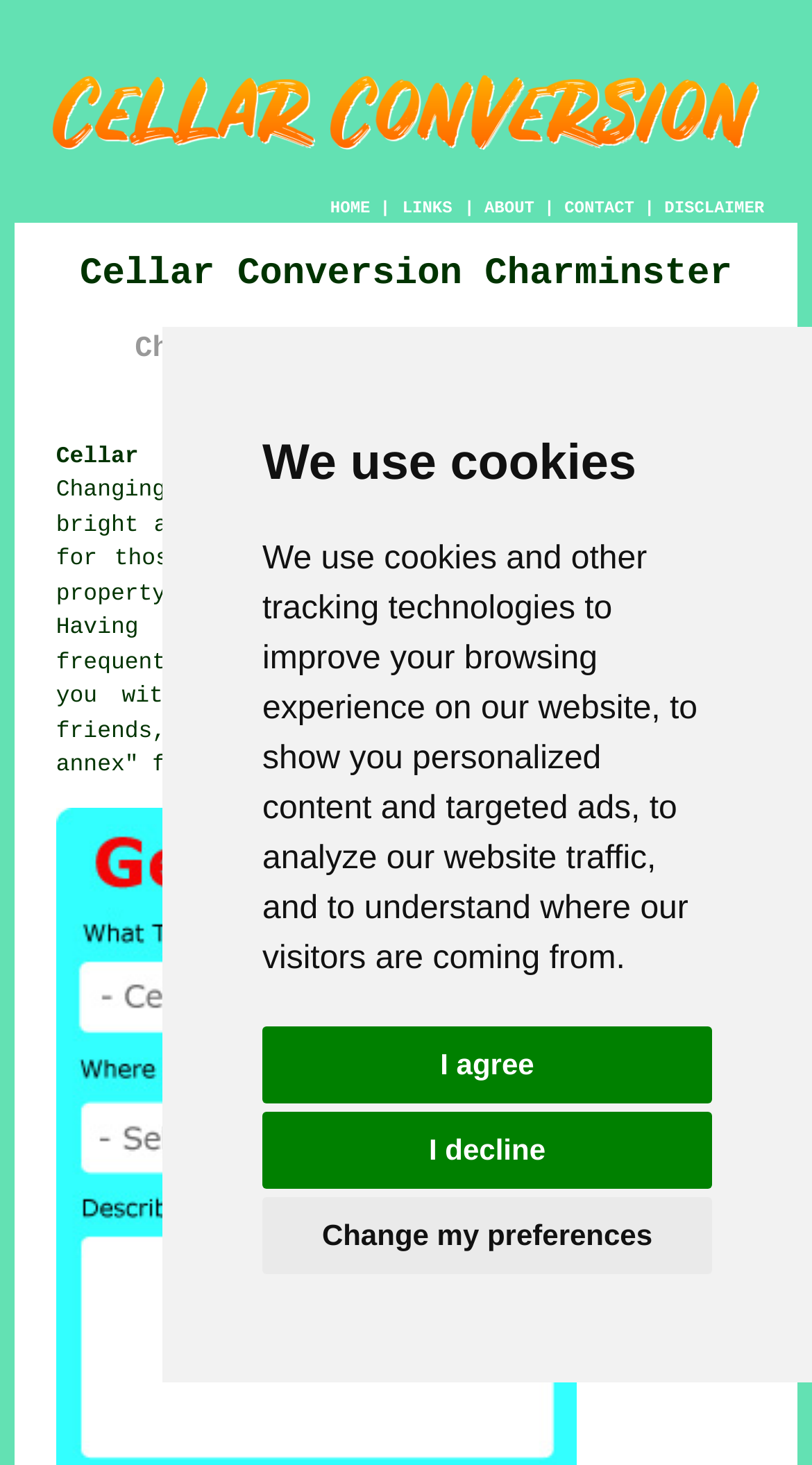Kindly respond to the following question with a single word or a brief phrase: 
How many navigation links are available?

5